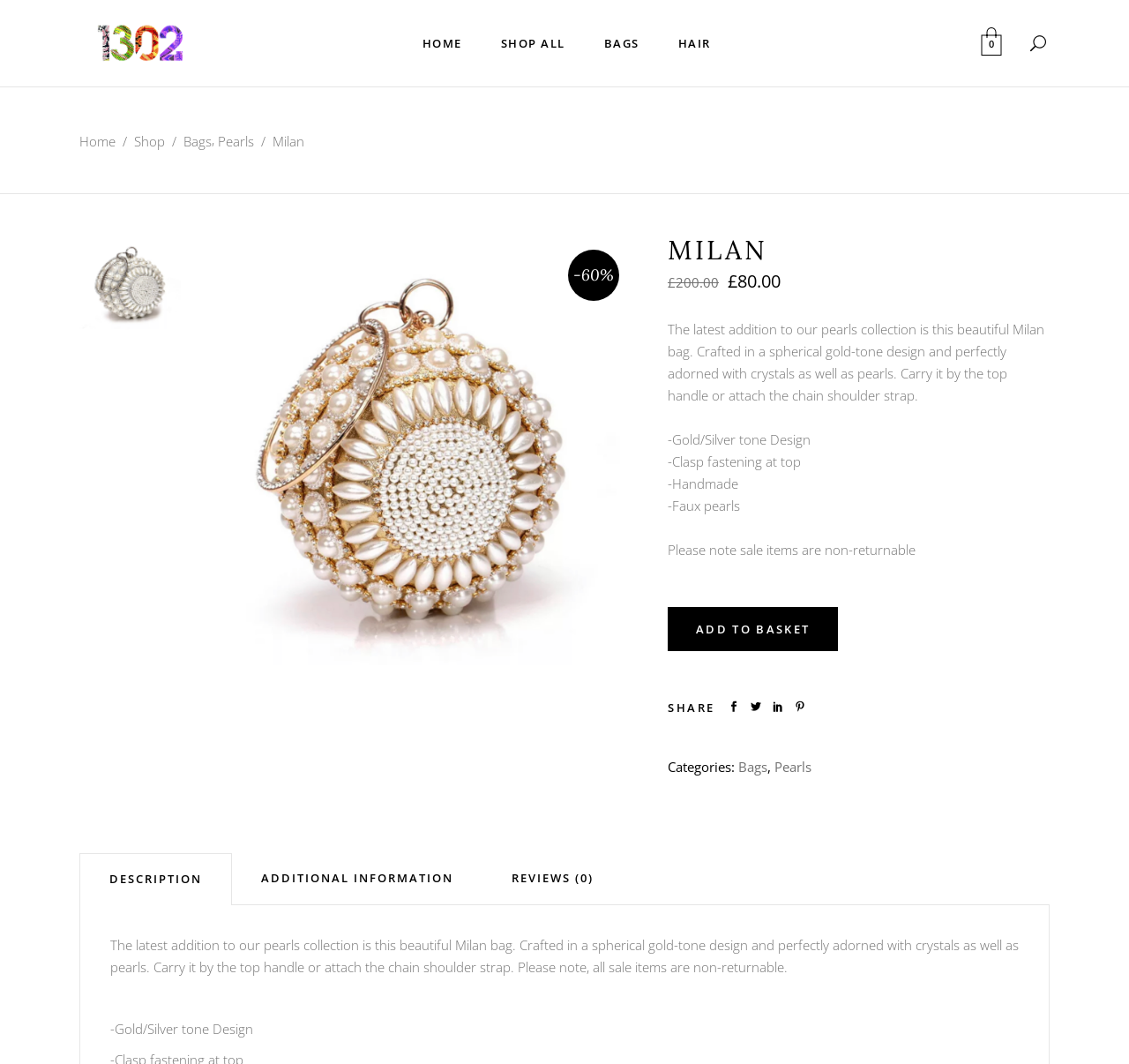What is the material of the bag's design?
Please provide a detailed and comprehensive answer to the question.

The material of the bag's design can be found in the product description, which mentions 'spherical gold-tone design'. This is also listed as a feature of the bag, '-Gold/Silver tone Design'.